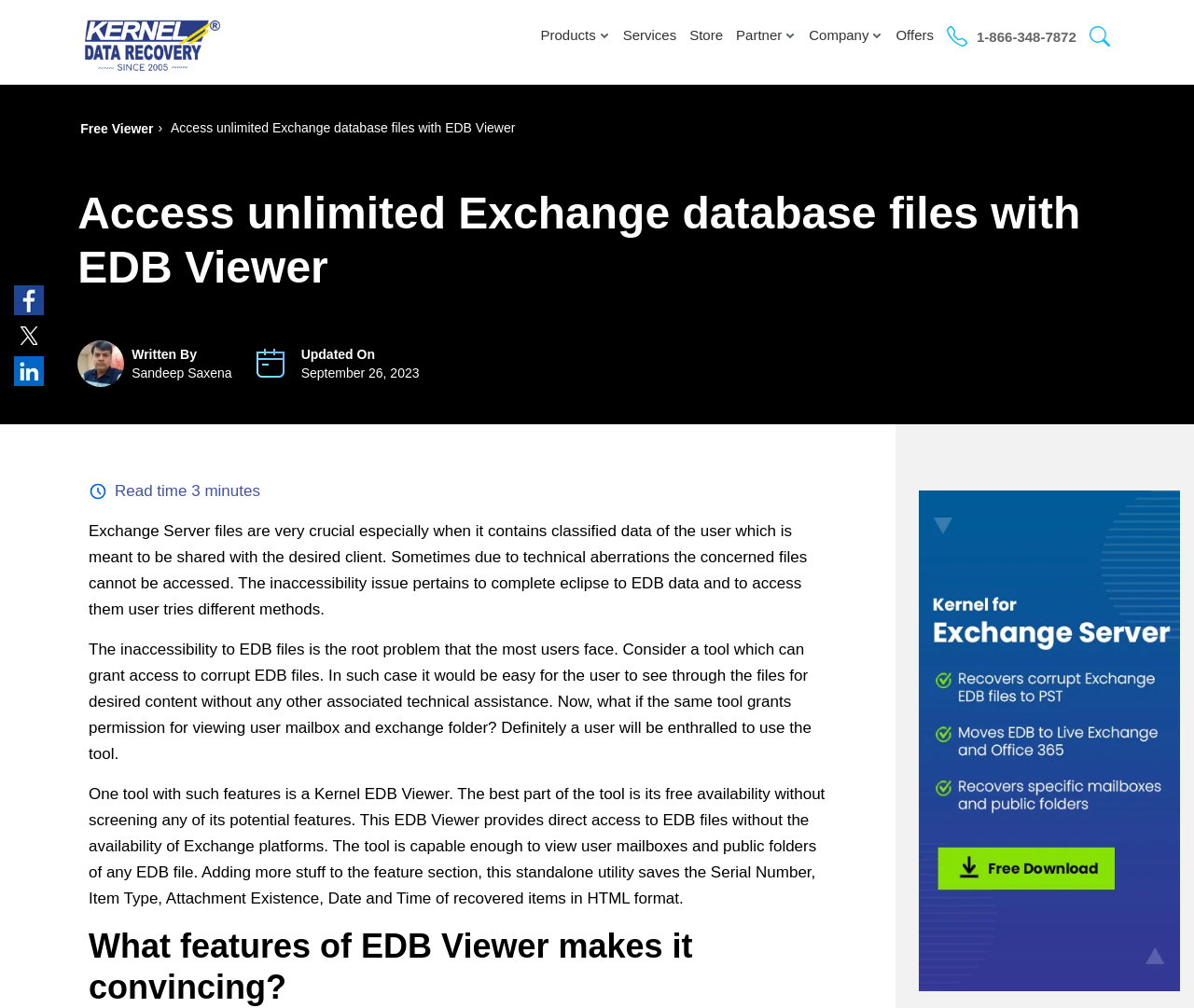Detail the various sections and features present on the webpage.

The webpage is about accessing unlimited Exchange database files with EDB Viewer. At the top left, there is a logo image and a navigation breadcrumb. Below the logo, there are several buttons and links, including "Products", "Services", "Store", "Partner", "Company", and "Offers", which are aligned horizontally. To the right of these buttons, there is a search bar with a "Search here" button and a phone number "1-866-348-7872" with a small image.

Below the navigation bar, there is a heading that reads "Access unlimited Exchange database files with EDB Viewer". On the left side, there is an image of a person, Sandeep Saxena, with a "Written By" label and the date "September 26, 2023" with a calendar icon.

The main content of the webpage is divided into three paragraphs. The first paragraph explains the importance of Exchange Server files and the issues that arise when they cannot be accessed. The second paragraph discusses the benefits of using a tool that can grant access to corrupt EDB files, allowing users to view their contents without technical assistance. The third paragraph introduces the Kernel EDB Viewer, a free tool that provides direct access to EDB files, views user mailboxes and public folders, and saves recovered items in HTML format.

Below the main content, there is a heading "What features of EDB Viewer makes it convincing?" followed by a link "Read more about Exchange Server Software" with a small image. At the bottom left, there are social media links to Facebook, Twitter, and LinkedIn with their respective icons.